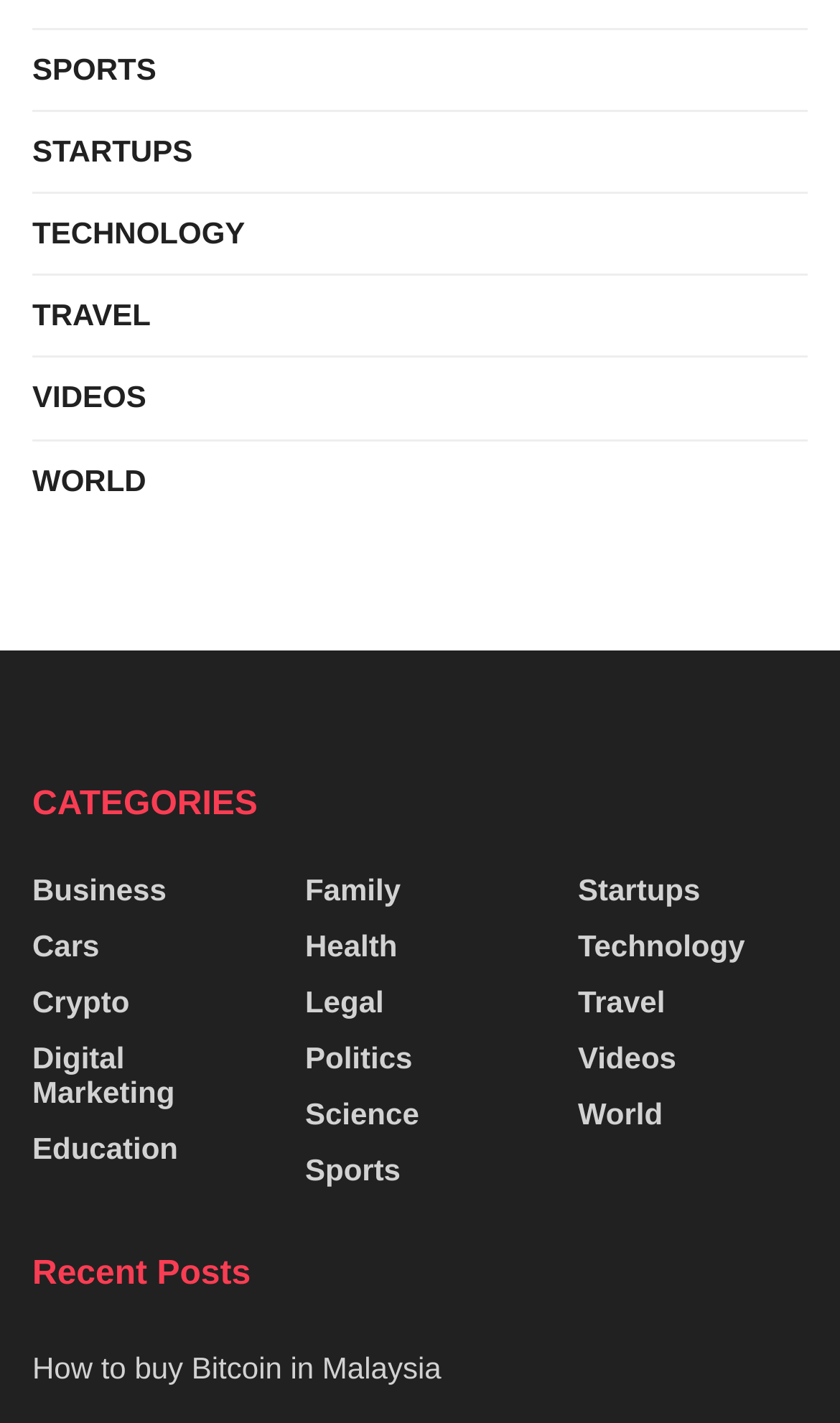What is the last post listed?
From the details in the image, provide a complete and detailed answer to the question.

I looked at the links under the 'Recent Posts' heading and found the last one, which is 'How to buy Bitcoin in Malaysia'.